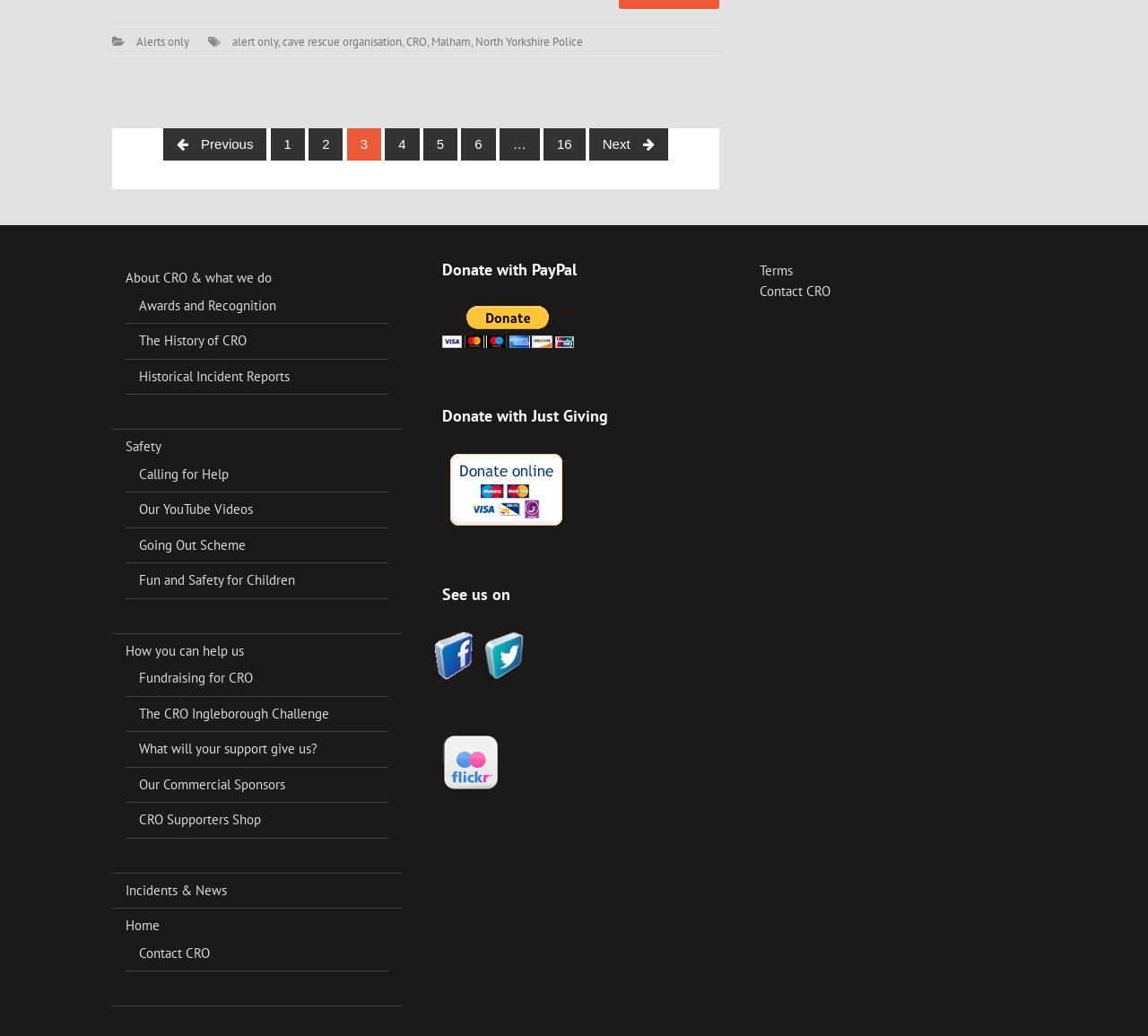Determine the bounding box coordinates for the element that should be clicked to follow this instruction: "Click on the 'Next' button". The coordinates should be given as four float numbers between 0 and 1, in the format [left, top, right, bottom].

[0.513, 0.123, 0.582, 0.155]